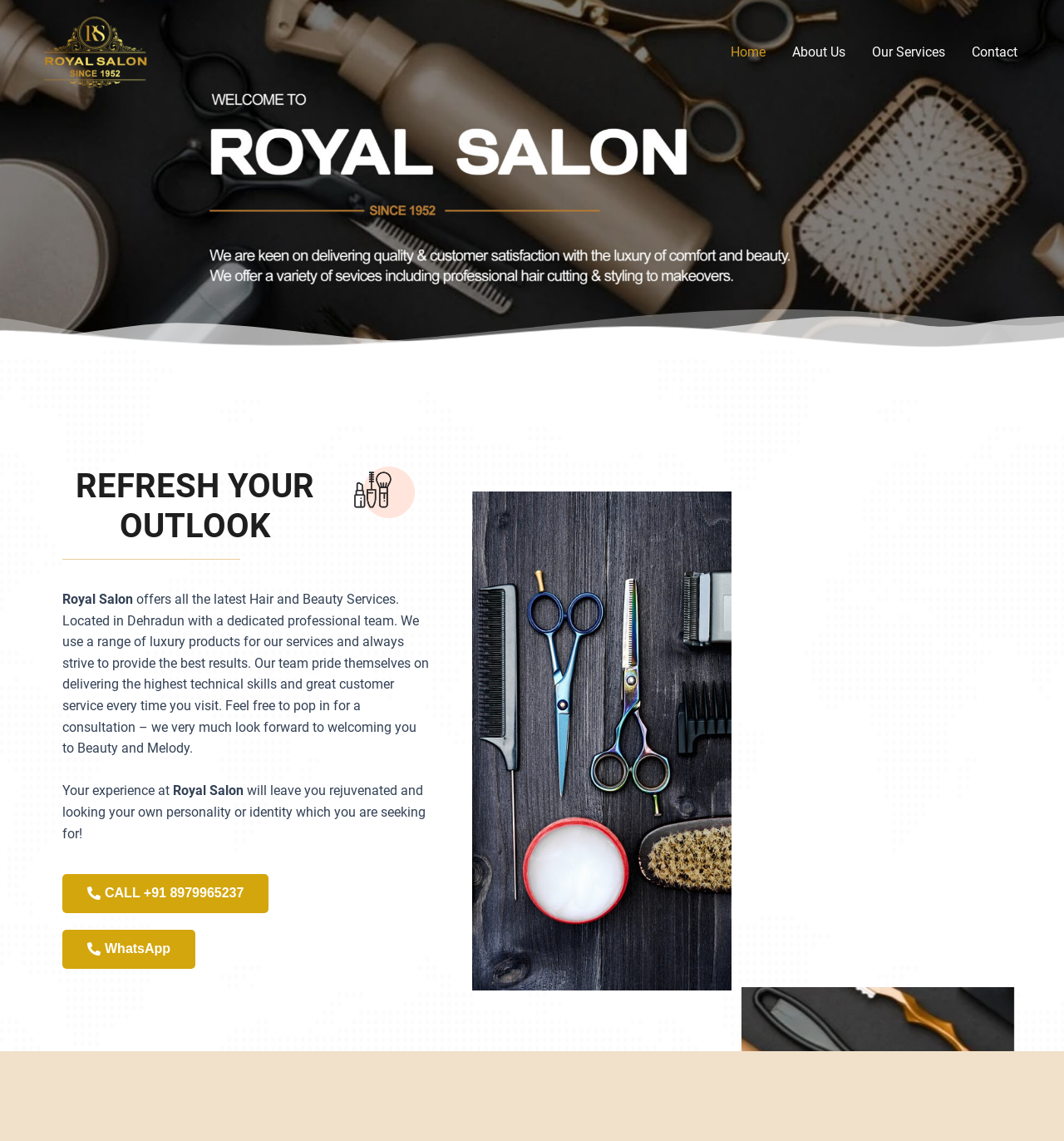What is the phone number to call for a consultation?
From the image, provide a succinct answer in one word or a short phrase.

+91 8979965237